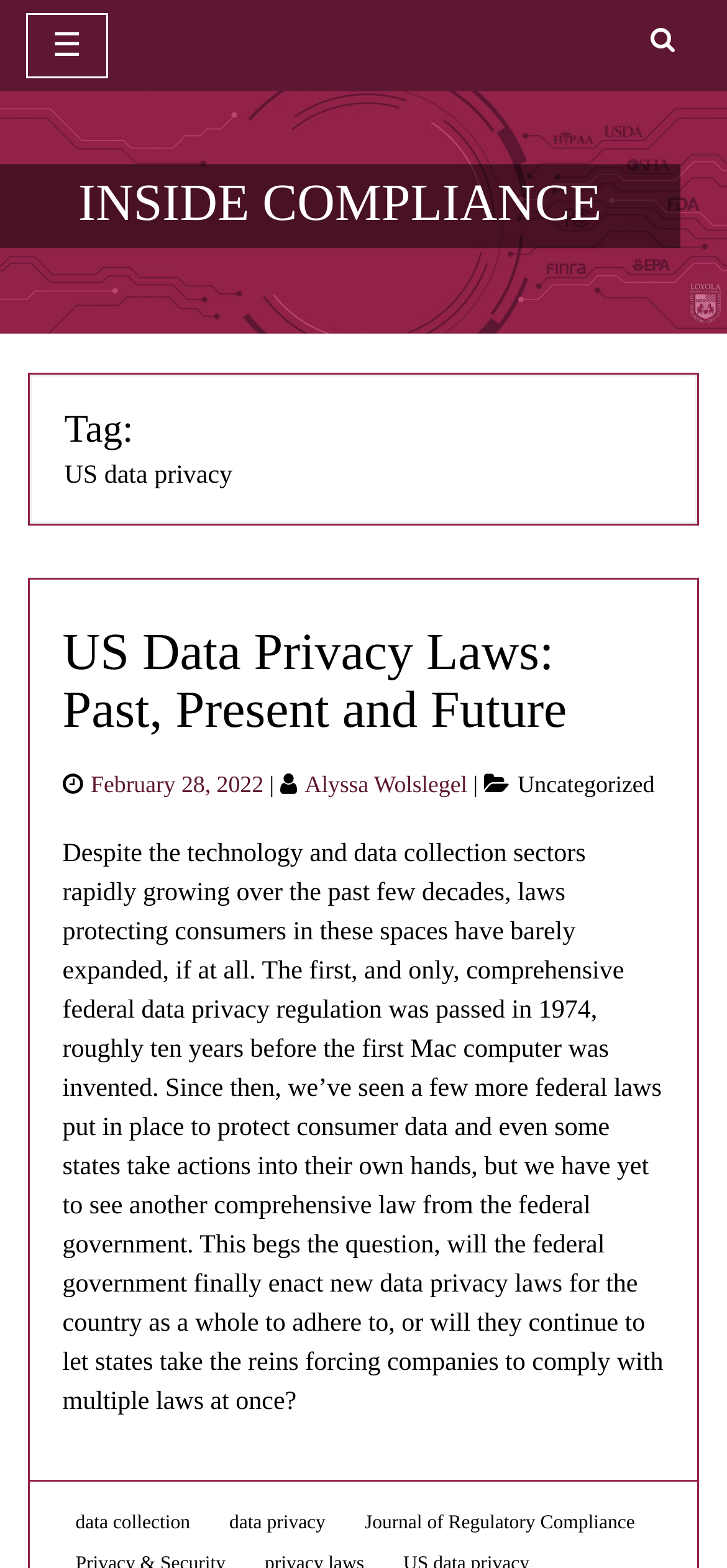Provide an in-depth caption for the contents of the webpage.

The webpage is about US data privacy, specifically discussing the laws and regulations surrounding it. At the top left, there is a button to toggle navigation, accompanied by a static text "☰". On the top right, there is a search link. 

Below the navigation button, the title "INSIDE COMPLIANCE" is prominently displayed, with a link to the same title next to it. 

The main content of the webpage is an article about US data privacy laws, with a heading "US Data Privacy Laws: Past, Present and Future" and a link to the same title. The article is divided into sections, with headings "Tag:" and "US data privacy". 

The article discusses the history of data privacy laws in the US, mentioning that the first comprehensive federal data privacy regulation was passed in 1974 and that there have been few updates since then. It also mentions that some states have taken action to protect consumer data, but there is no comprehensive federal law. 

The article is attributed to an author, Alyssa Wolslegel, and is dated February 28, 2022. It is categorized as "Uncategorized" and has several tags, including "data collection", "data privacy", and "Journal of Regulatory Compliance".